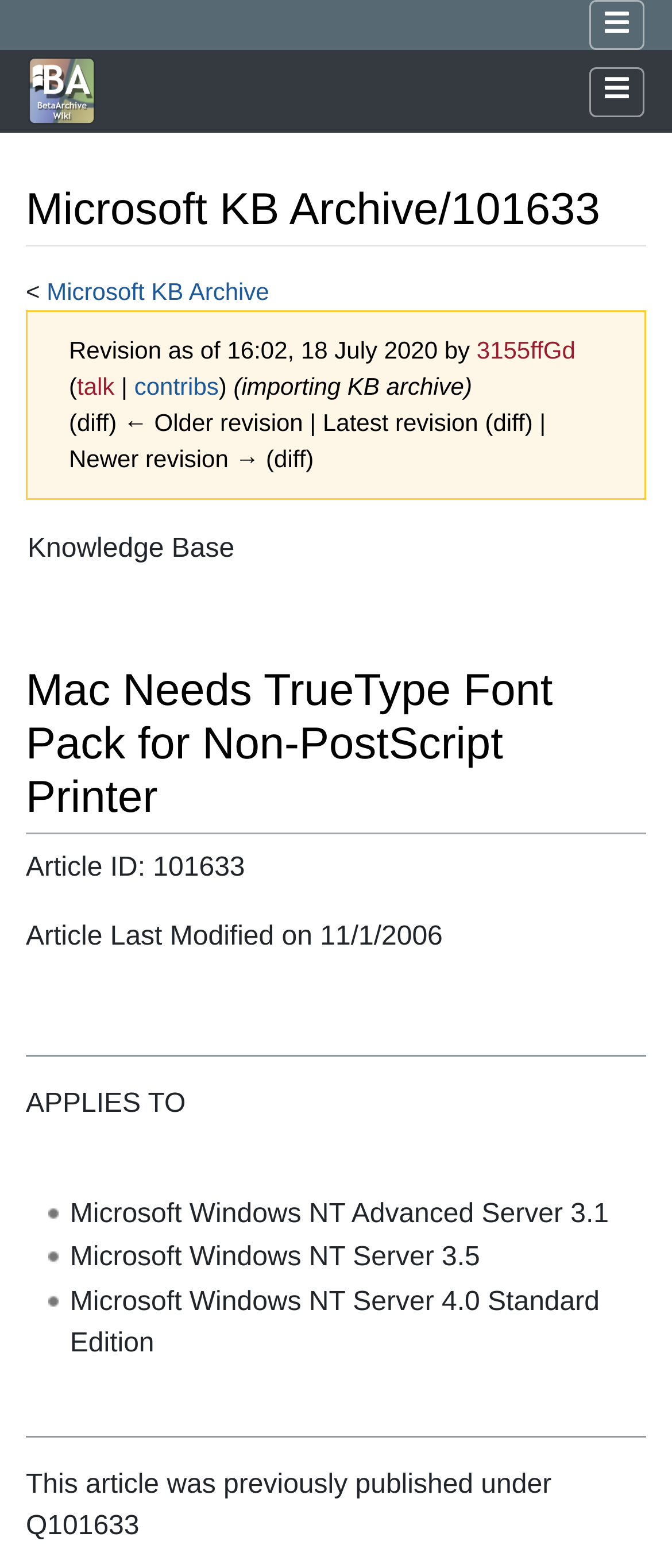Find the bounding box coordinates for the UI element whose description is: "search". The coordinates should be four float numbers between 0 and 1, in the format [left, top, right, bottom].

[0.403, 0.338, 0.526, 0.357]